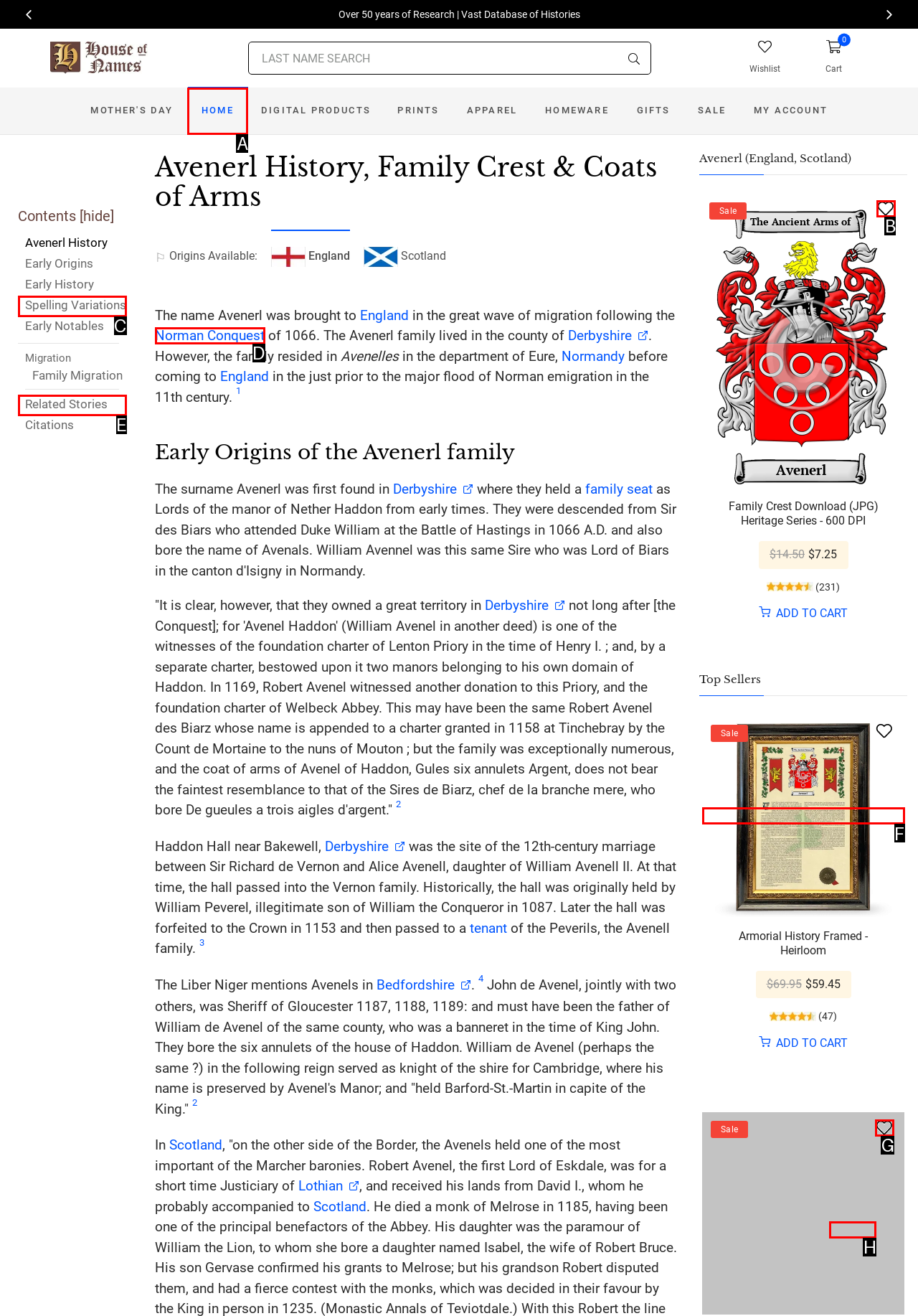Select the appropriate letter to fulfill the given instruction: Go to the Home page
Provide the letter of the correct option directly.

A